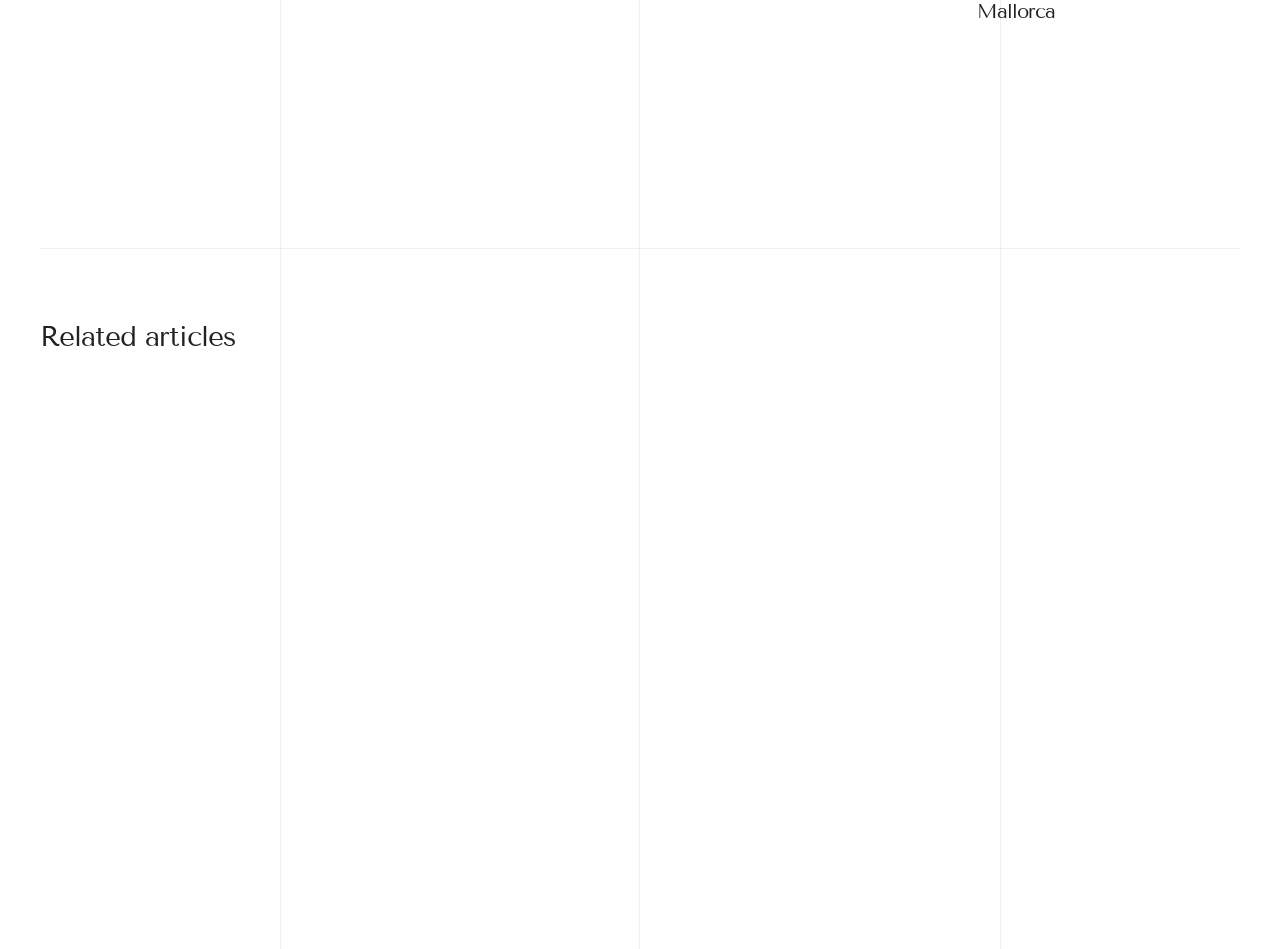Based on the image, provide a detailed response to the question:
How many links are there under the 'Related articles' section?

I counted the number of link elements under the 'Related articles' section, which are [633], [635], [636], [639], [641], [642]. There are 6 link elements in total.